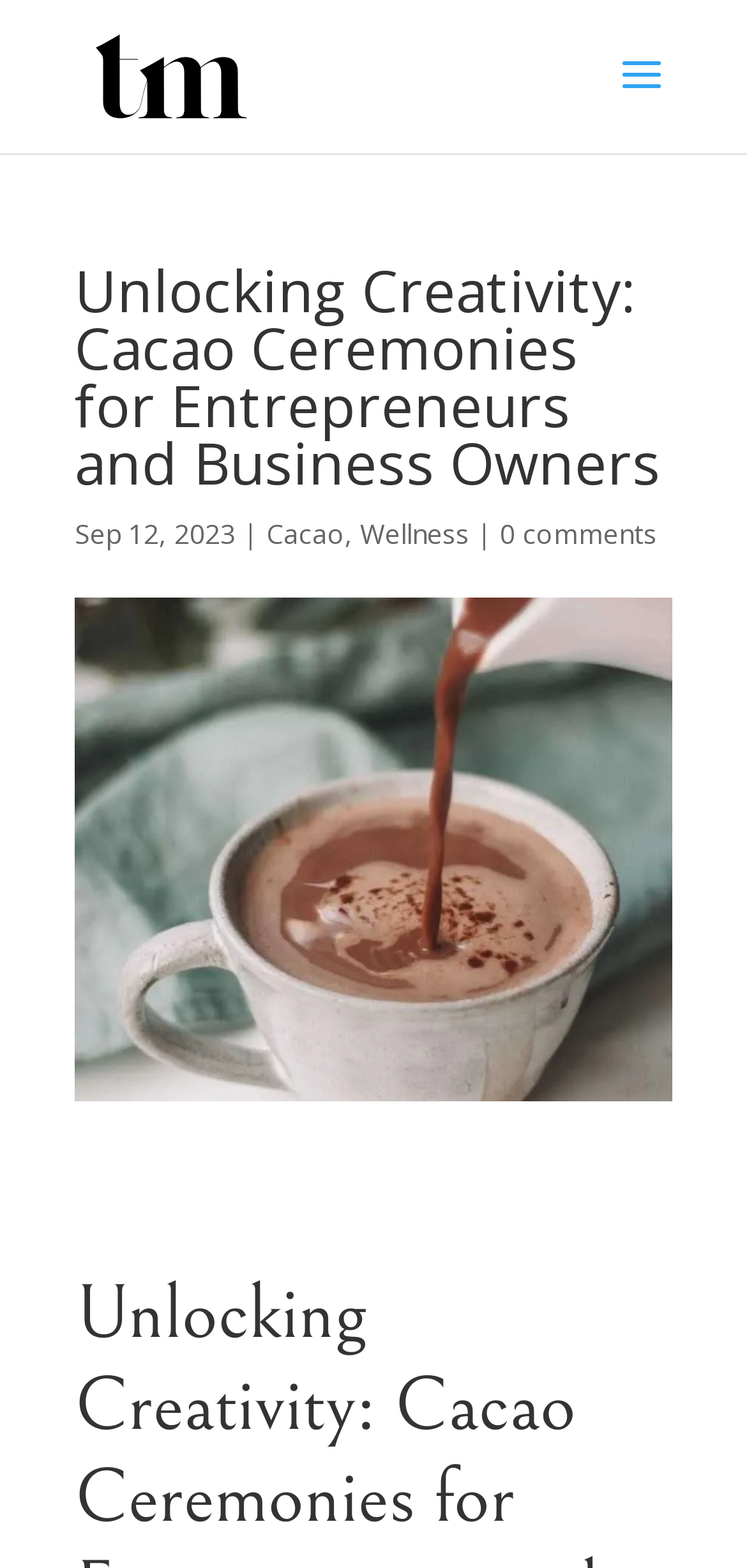How many links are there below the main heading?
Based on the image, answer the question with as much detail as possible.

I counted the number of links below the main heading by looking at the links 'Toni-Marie | Marketing Consultant Melbourne', 'Cacao', 'Wellness', and '0 comments'. These links are located below the main heading and above the rest of the content.